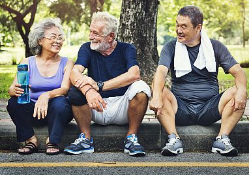Use a single word or phrase to answer the question:
What color is the man in the center wearing?

navy blue